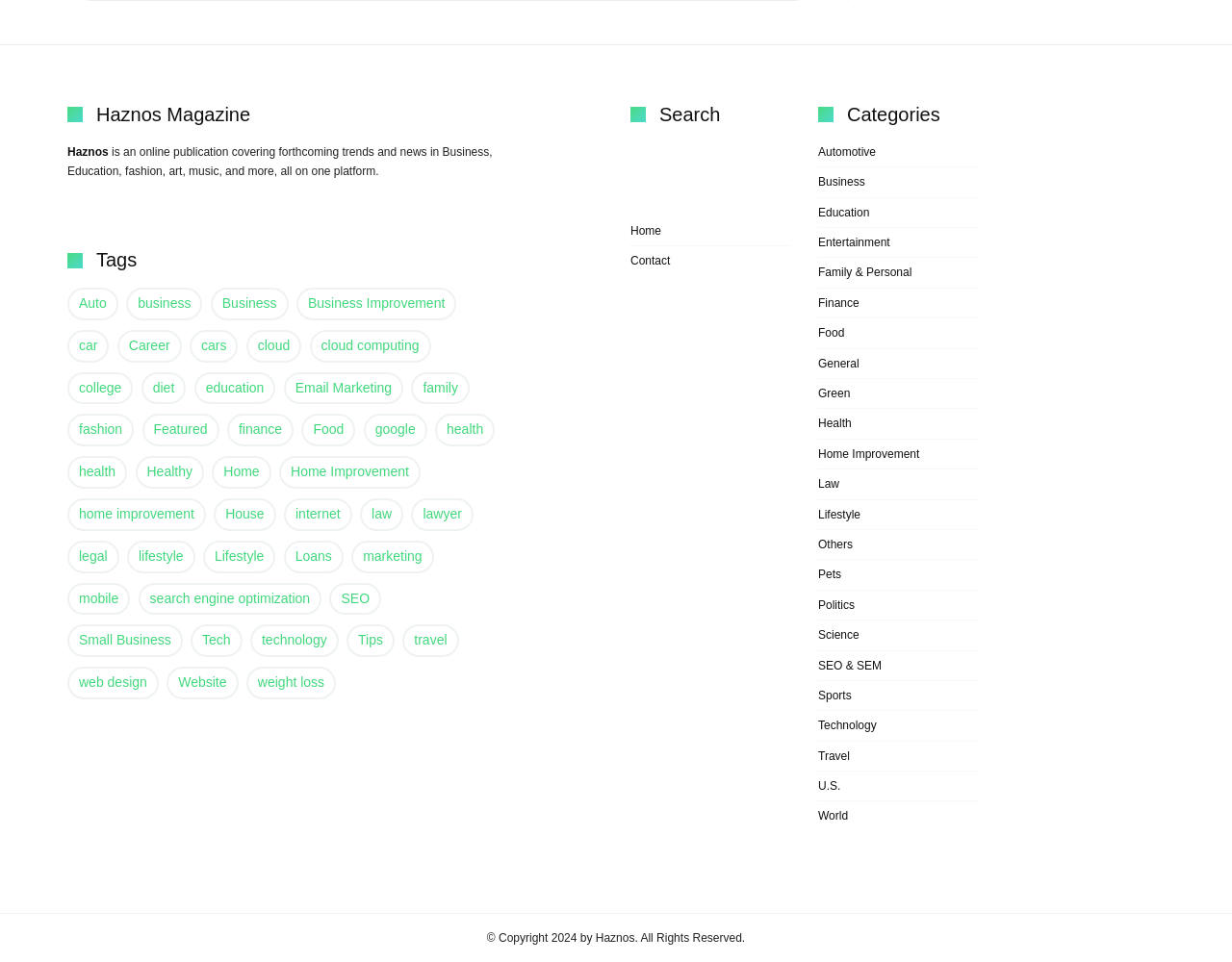What is the purpose of the search bar?
Provide a detailed answer to the question using information from the image.

The search bar is located in the section of the webpage with the heading 'Search'. Its purpose is to allow users to search for specific content within the website.